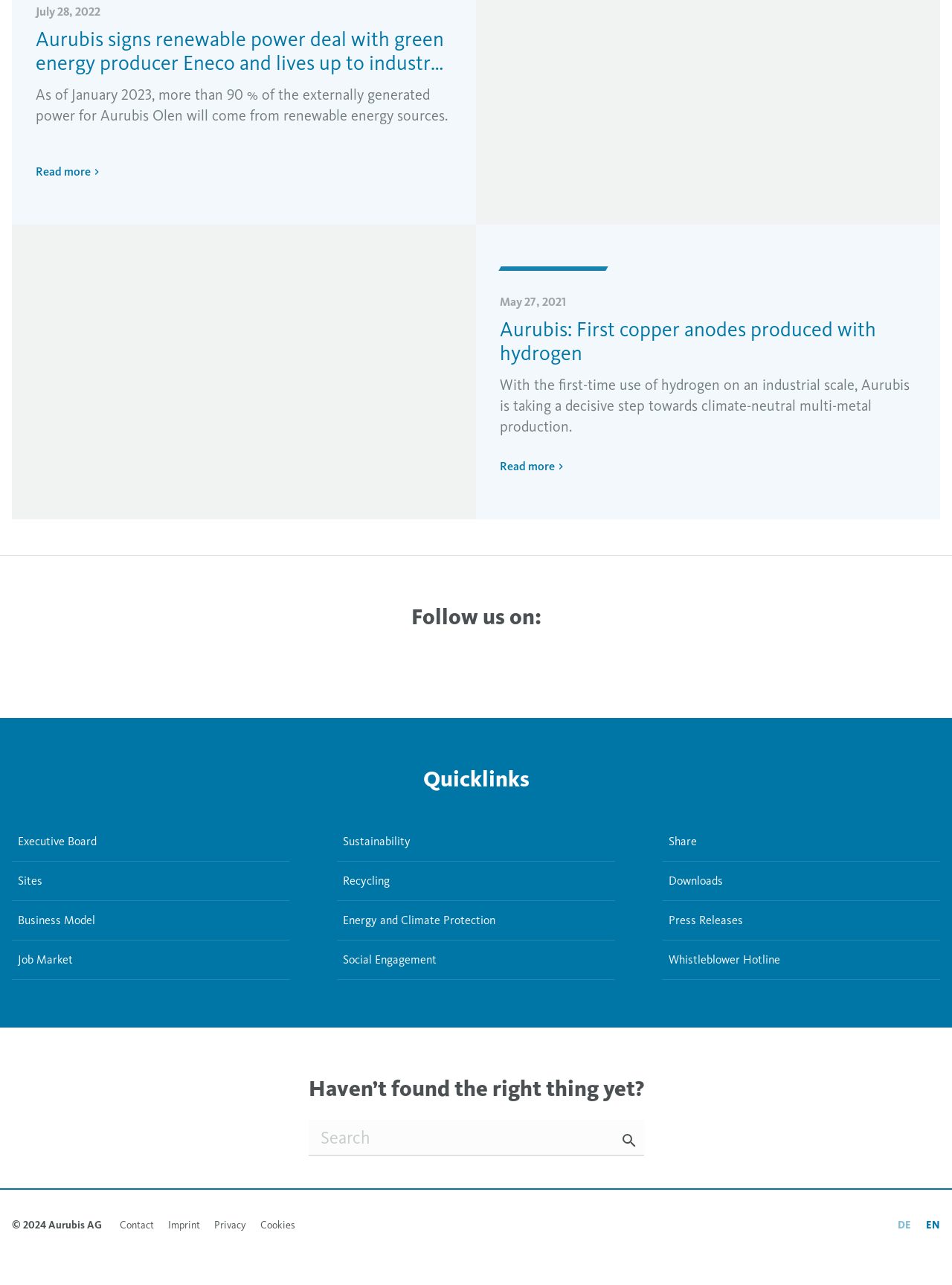From the given element description: "Energy and Climate Protection", find the bounding box for the UI element. Provide the coordinates as four float numbers between 0 and 1, in the order [left, top, right, bottom].

[0.354, 0.701, 0.646, 0.732]